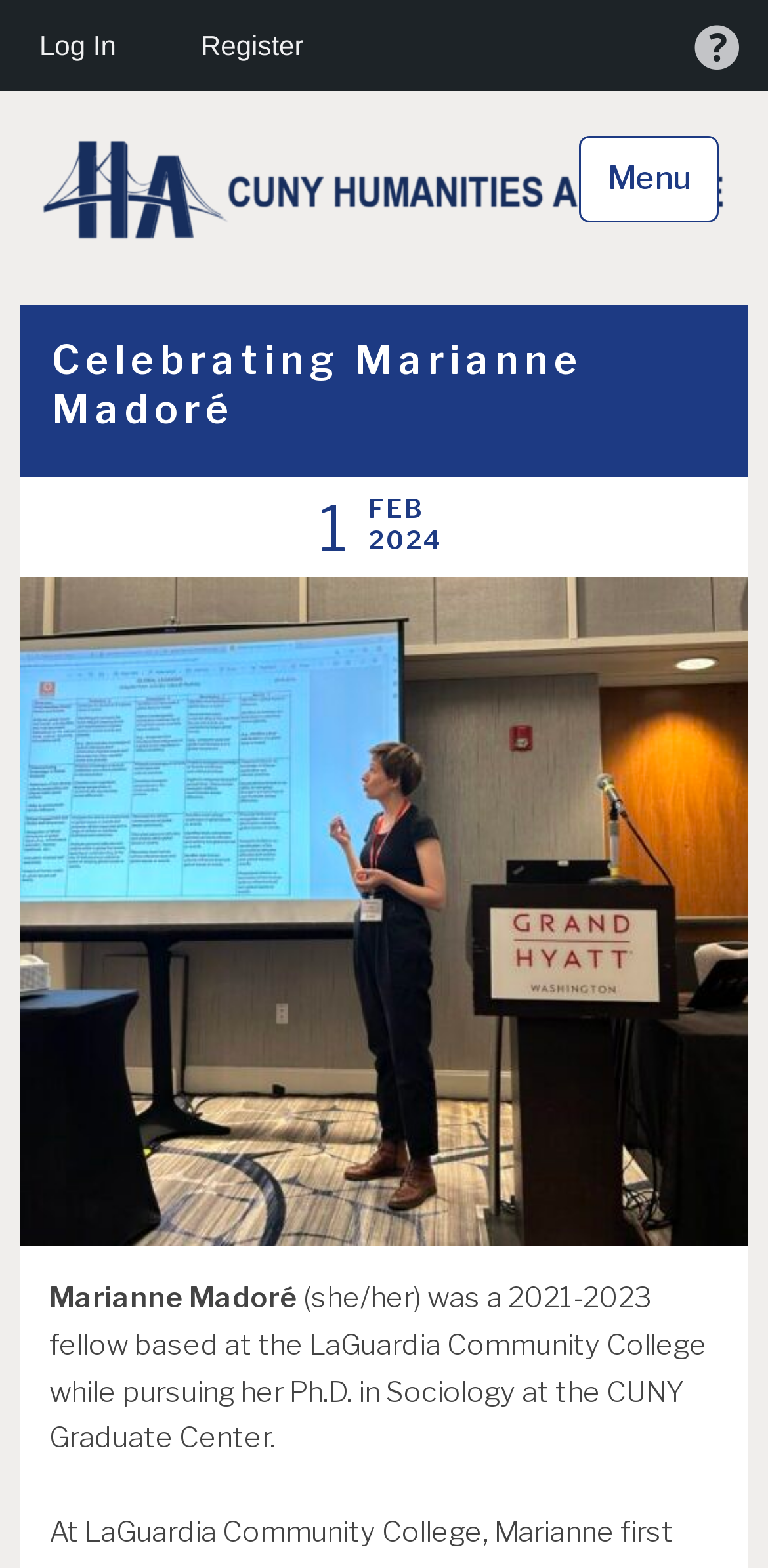What is the name of the person being celebrated?
Using the image provided, answer with just one word or phrase.

Marianne Madoré